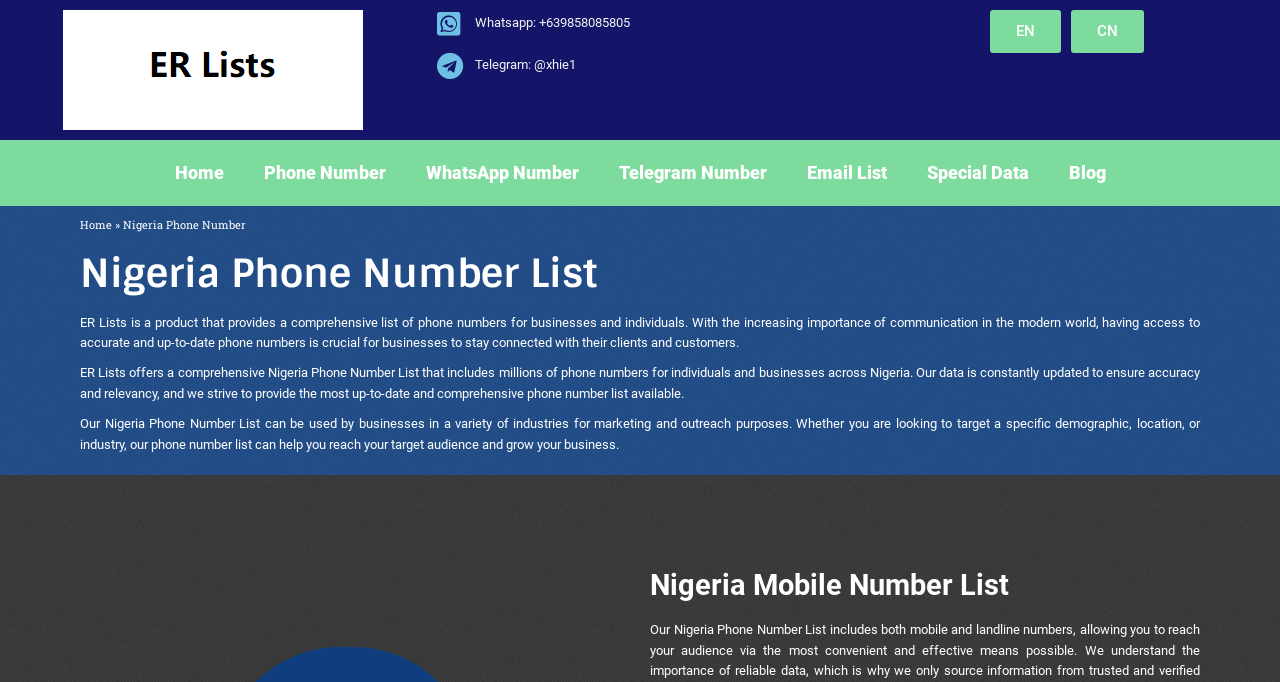Locate the bounding box coordinates of the item that should be clicked to fulfill the instruction: "Contact via Whatsapp".

[0.341, 0.015, 0.659, 0.054]